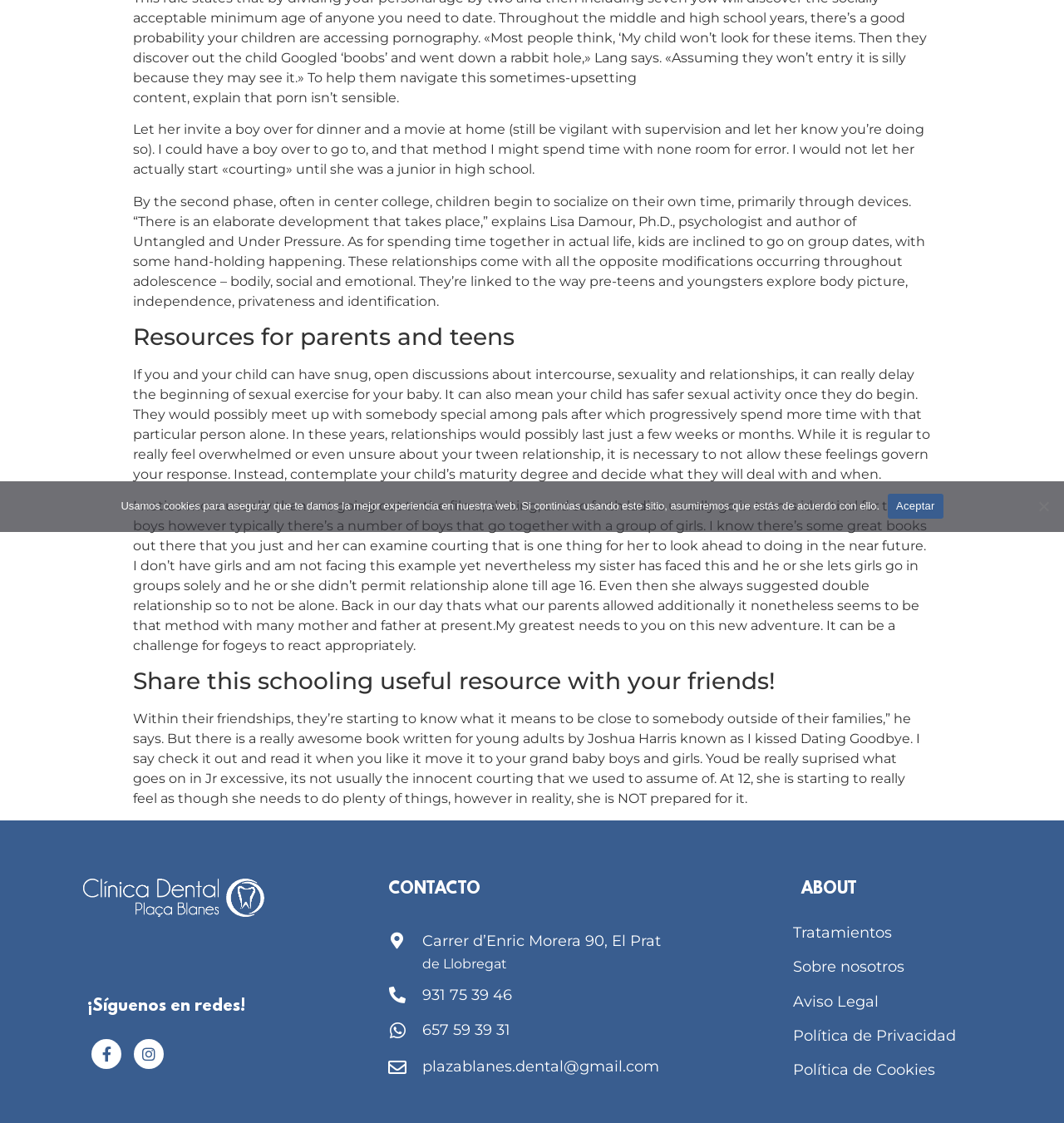Determine the bounding box coordinates in the format (top-left x, top-left y, bottom-right x, bottom-right y). Ensure all values are floating point numbers between 0 and 1. Identify the bounding box of the UI element described by: Política de Cookies

[0.745, 0.945, 0.879, 0.961]